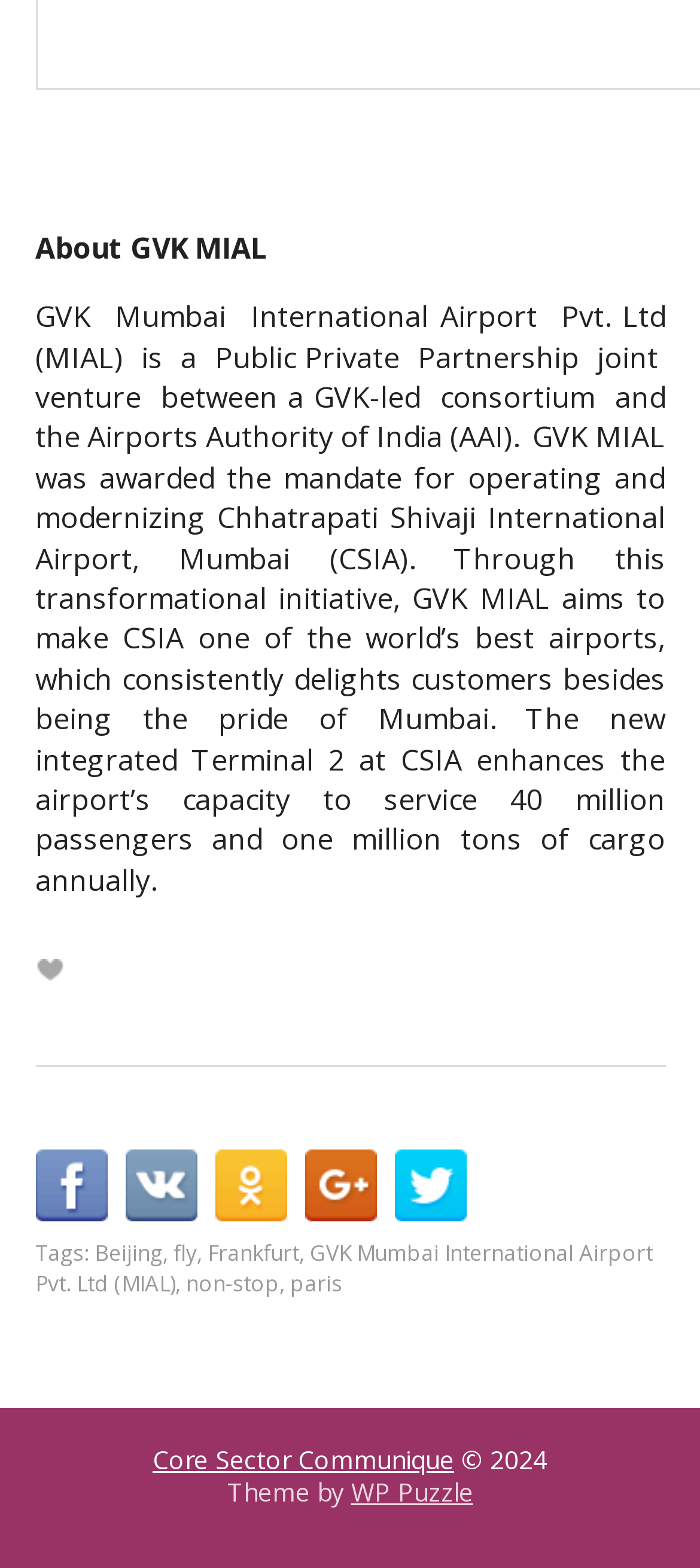Find the bounding box of the web element that fits this description: "WP Puzzle".

[0.501, 0.94, 0.676, 0.962]